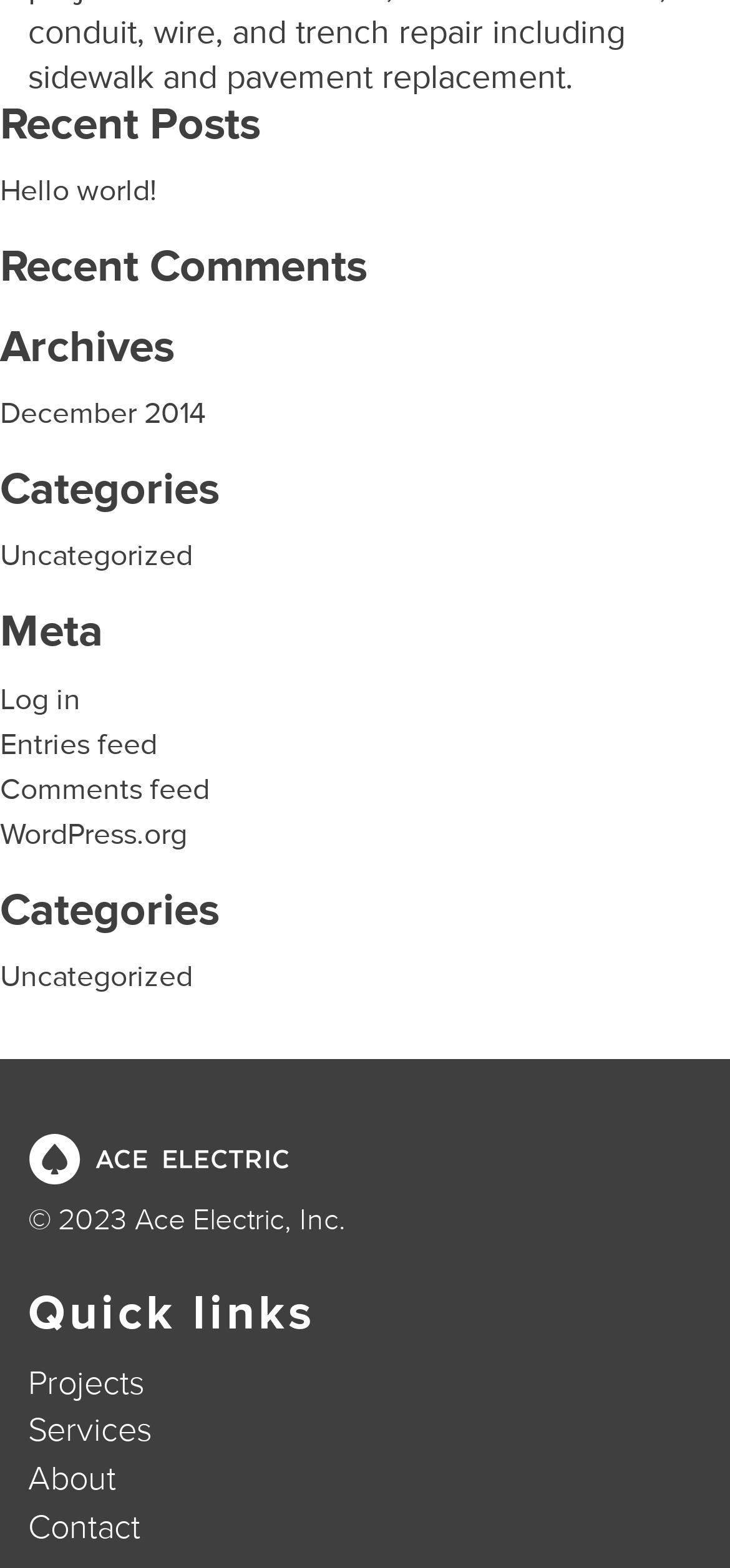Provide the bounding box coordinates in the format (top-left x, top-left y, bottom-right x, bottom-right y). All values are floating point numbers between 0 and 1. Determine the bounding box coordinate of the UI element described as: Pats Nation

None